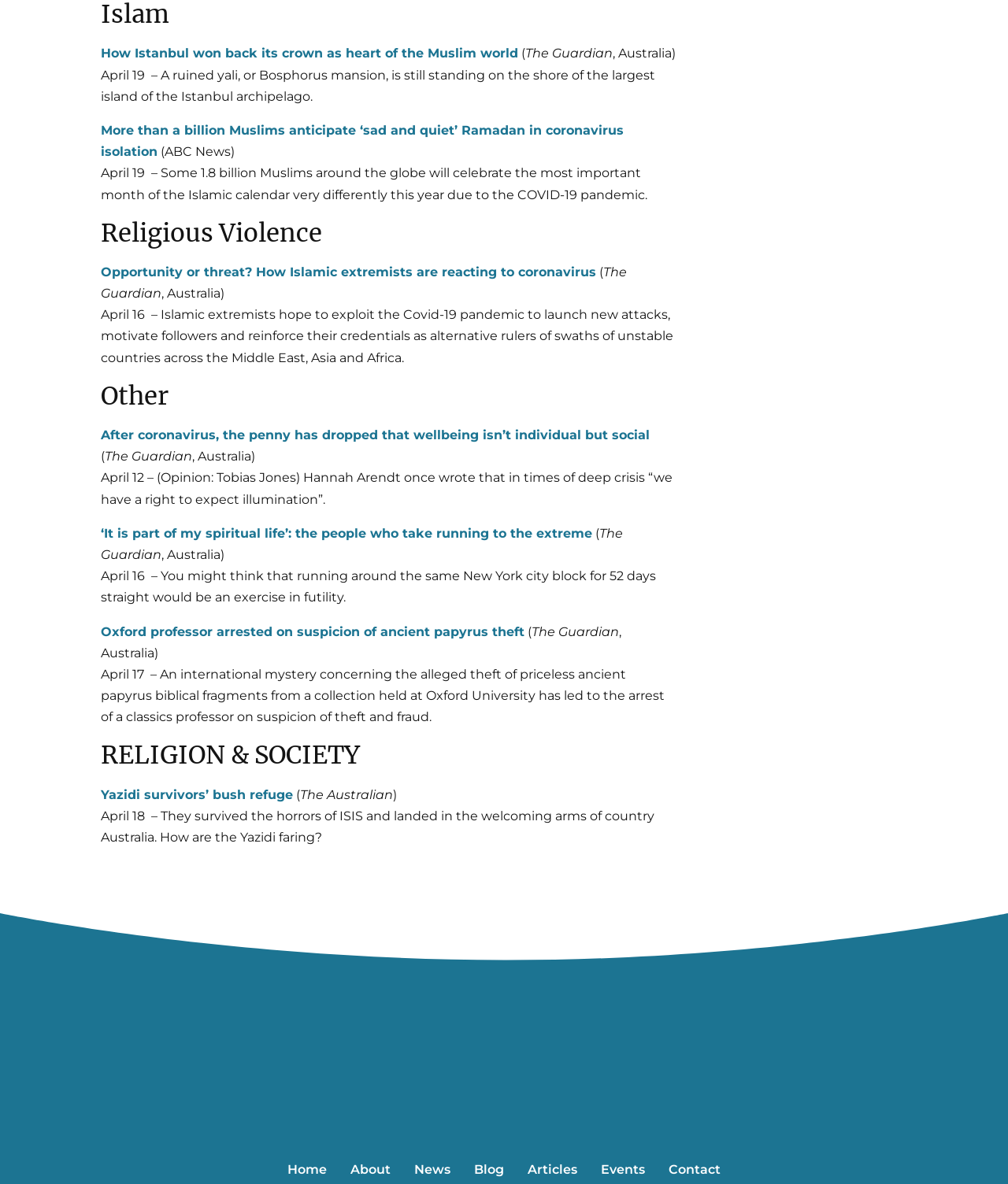Using floating point numbers between 0 and 1, provide the bounding box coordinates in the format (top-left x, top-left y, bottom-right x, bottom-right y). Locate the UI element described here: Home

[0.285, 0.981, 0.324, 0.994]